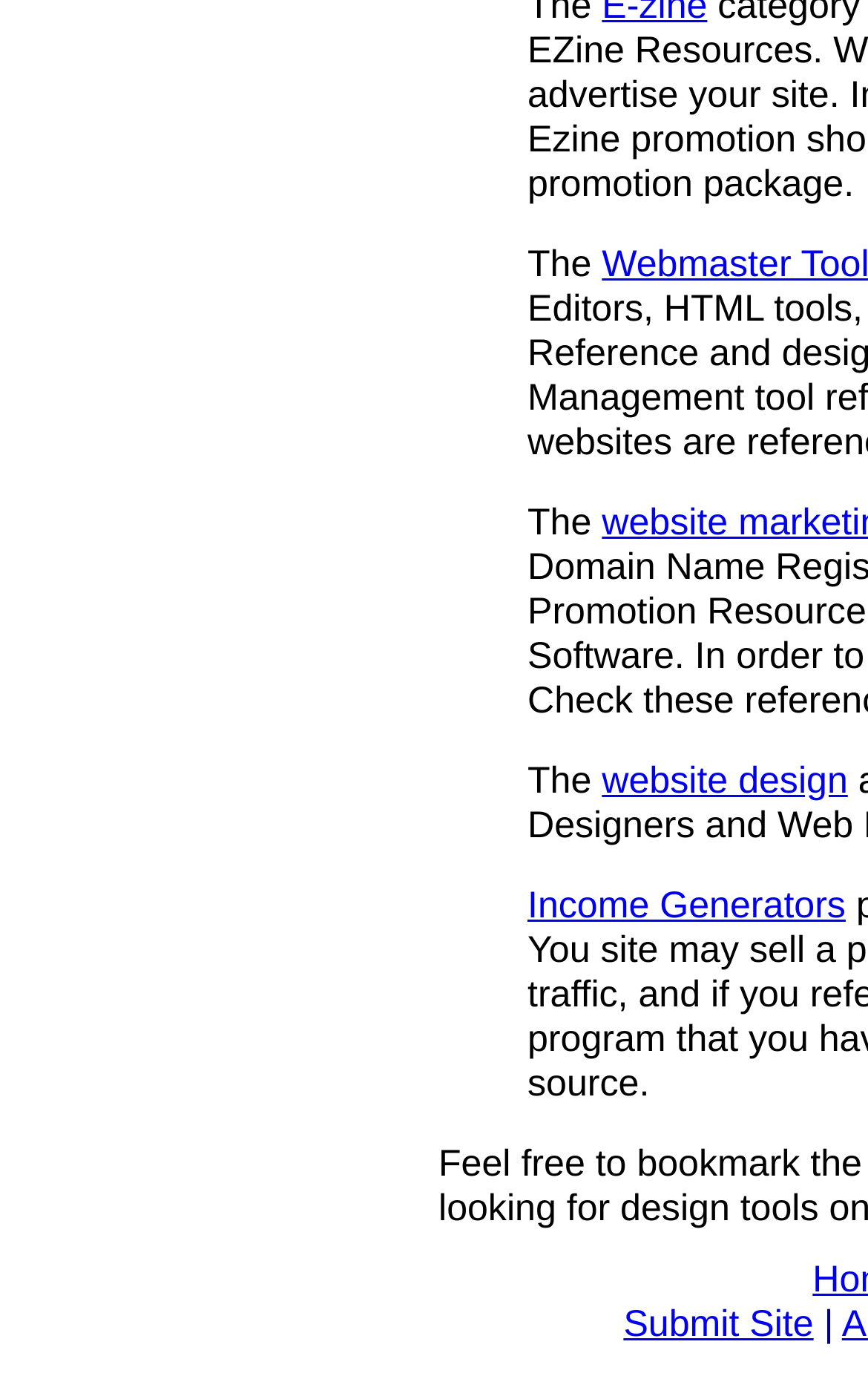What is the topic of the second link?
Kindly offer a comprehensive and detailed response to the question.

The second link on the webpage is 'Income Generators', which suggests that the webpage might be related to finance or business.